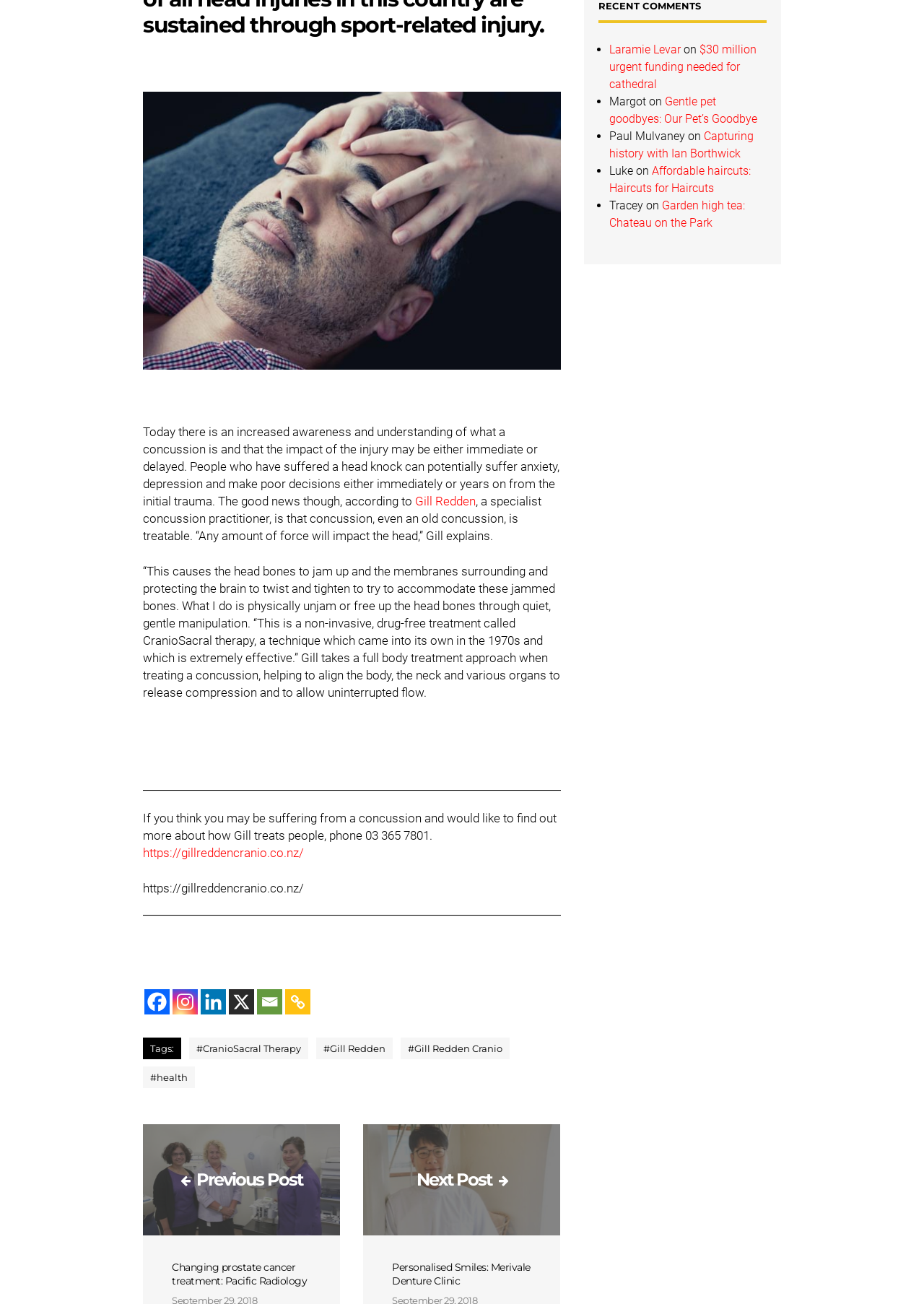Give the bounding box coordinates for this UI element: "#Gill Redden". The coordinates should be four float numbers between 0 and 1, arranged as [left, top, right, bottom].

[0.342, 0.796, 0.425, 0.812]